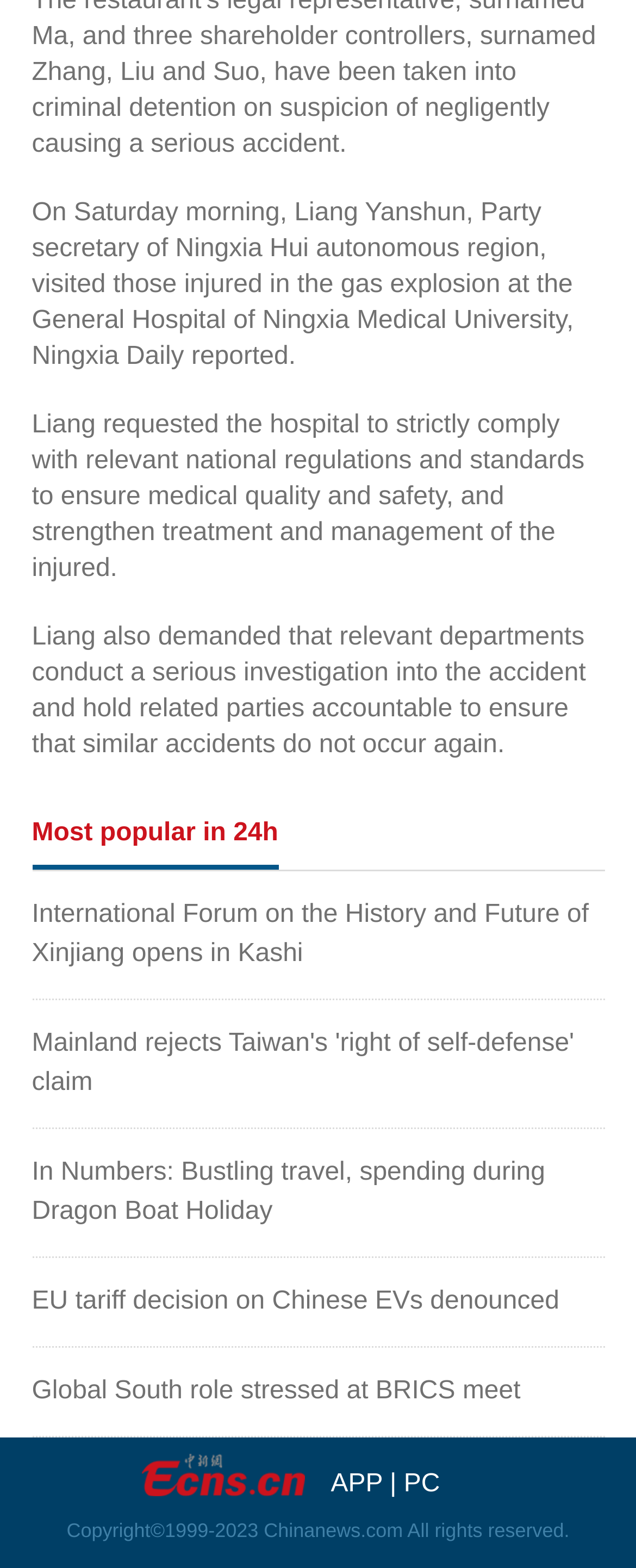What is Liang Yanshun's role?
Based on the screenshot, respond with a single word or phrase.

Party secretary